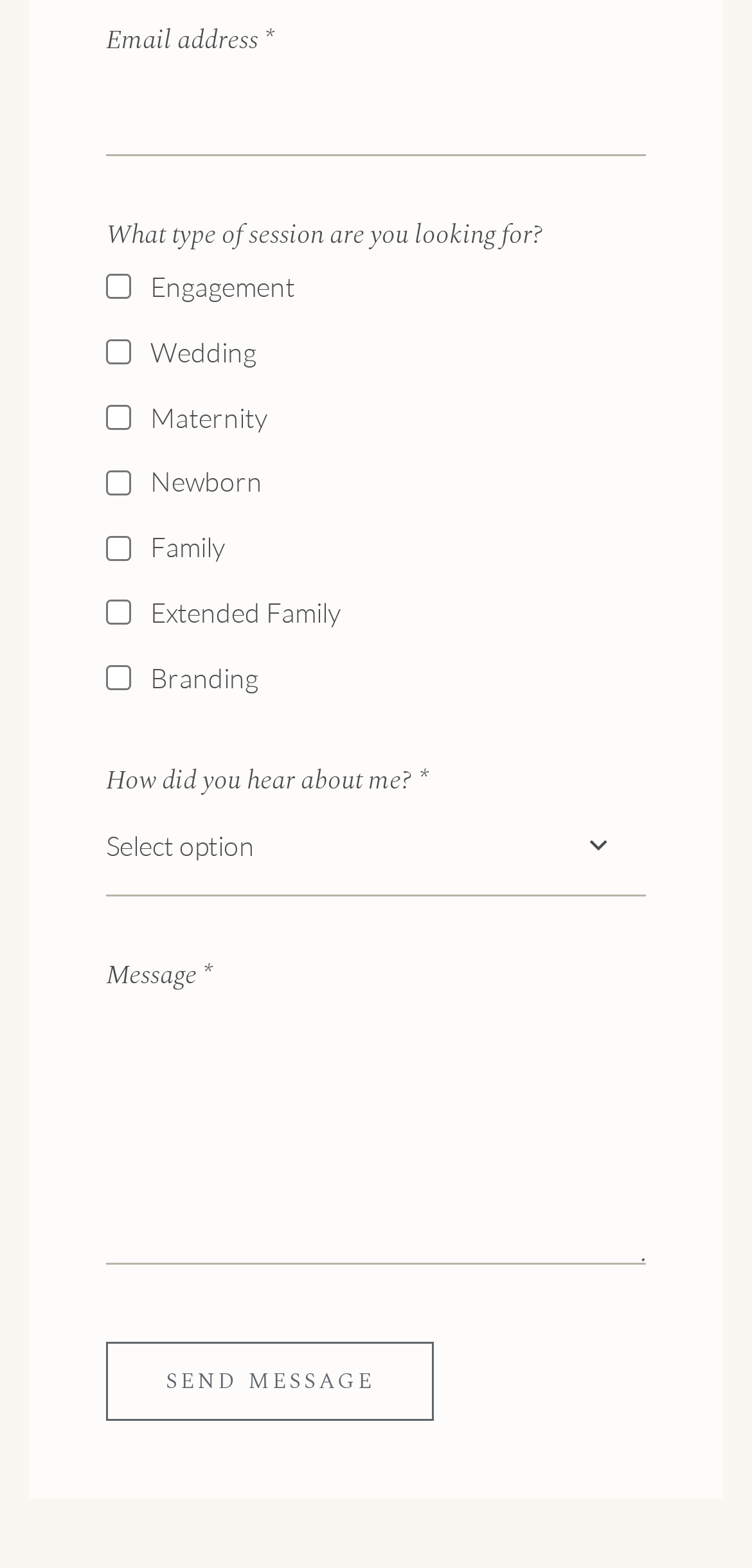Please locate the bounding box coordinates of the element's region that needs to be clicked to follow the instruction: "Enter email address". The bounding box coordinates should be provided as four float numbers between 0 and 1, i.e., [left, top, right, bottom].

[0.141, 0.038, 0.859, 0.1]